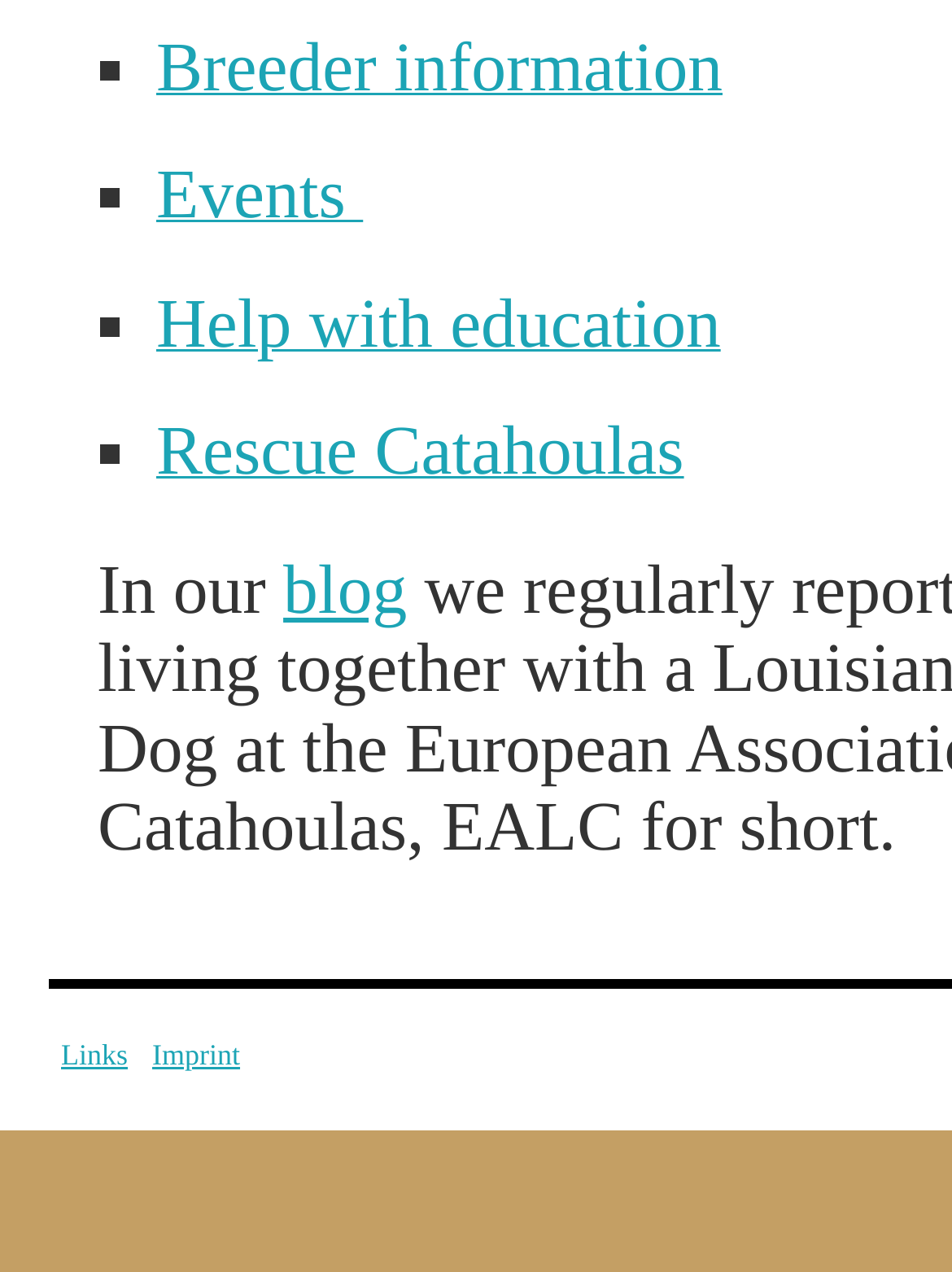Please identify the bounding box coordinates of the element I need to click to follow this instruction: "Read the blog".

[0.298, 0.435, 0.428, 0.494]